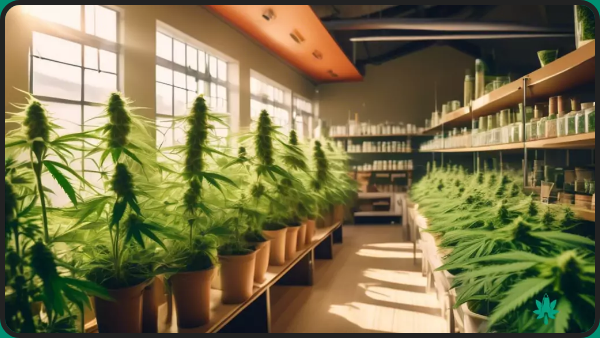Provide your answer to the question using just one word or phrase: What enhances the overall ambiance of the dispensary?

Warm natural light